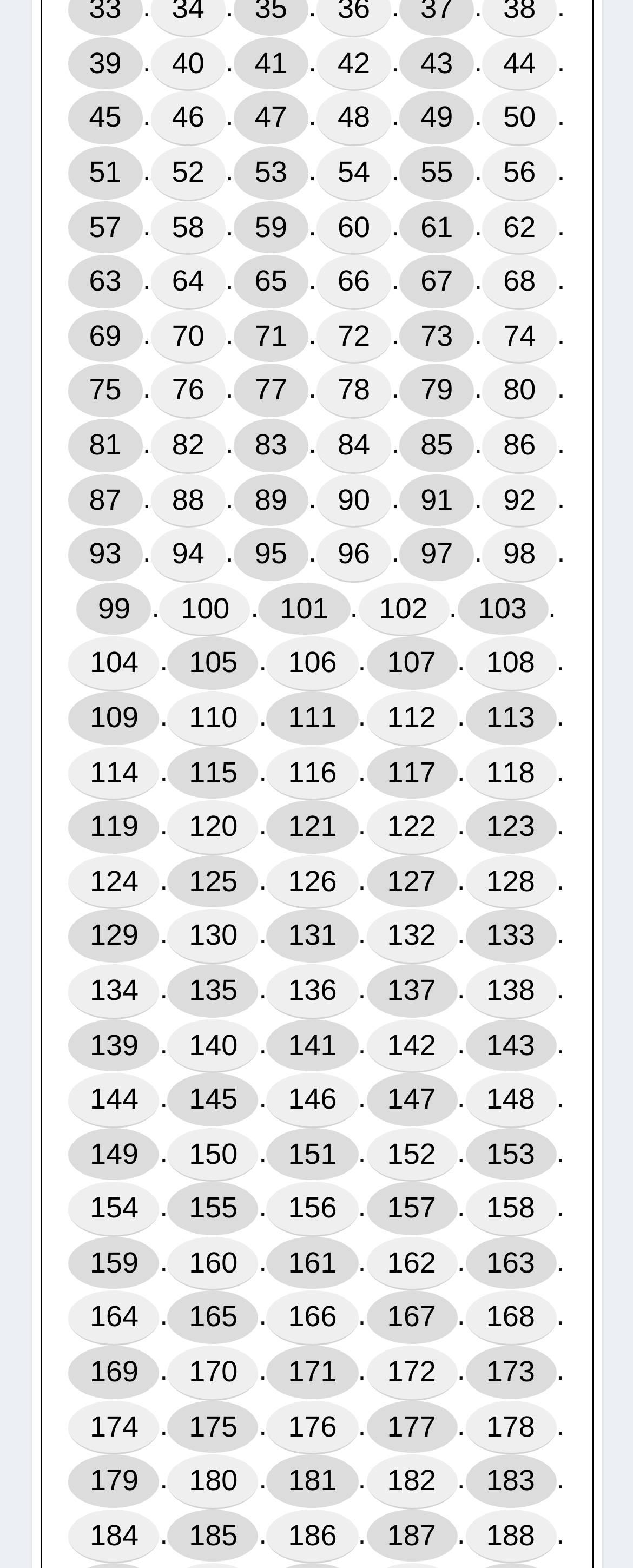Answer the question using only one word or a concise phrase: How many links are on this webpage?

96